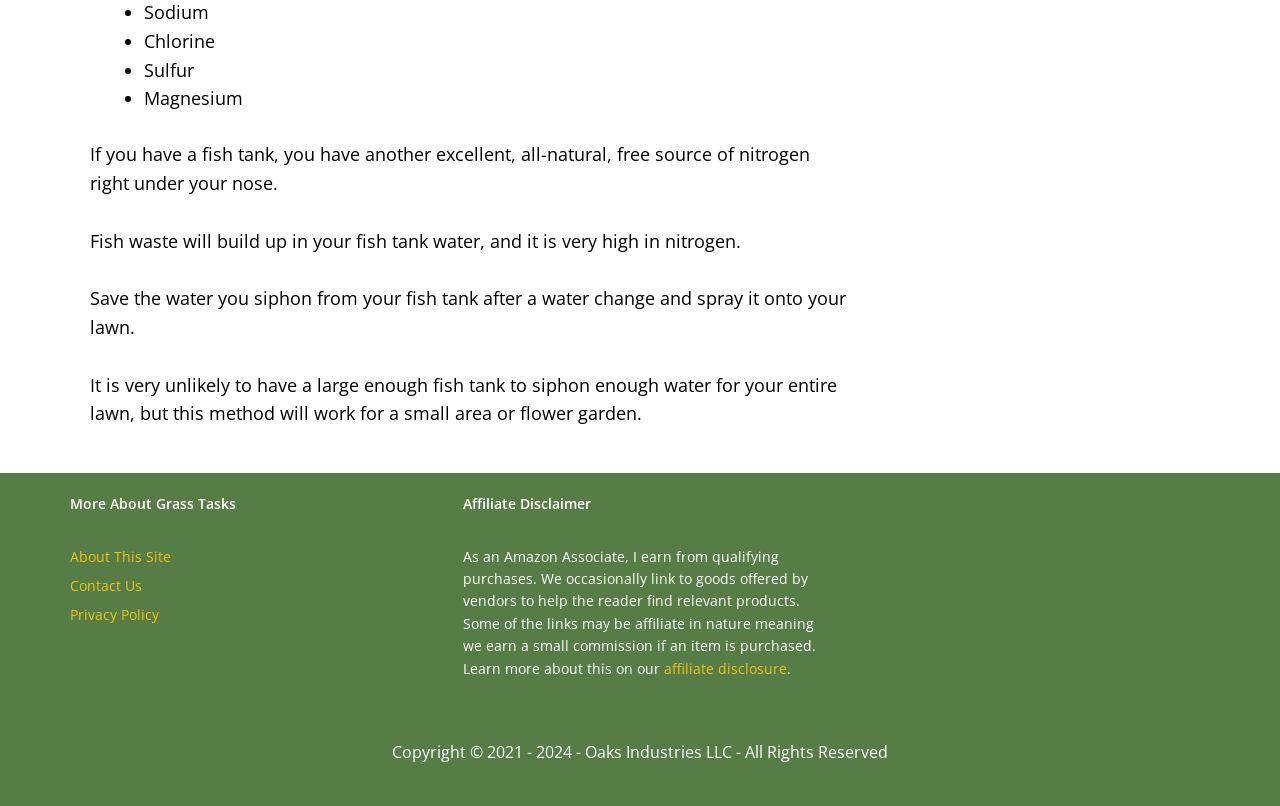Answer the question using only a single word or phrase: 
What is the name of the company mentioned?

Oaks Industries LLC